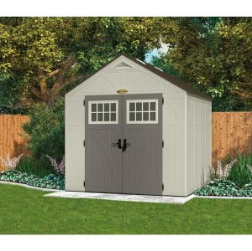Please answer the following question using a single word or phrase: 
What type of roof does the shed have?

Peaked